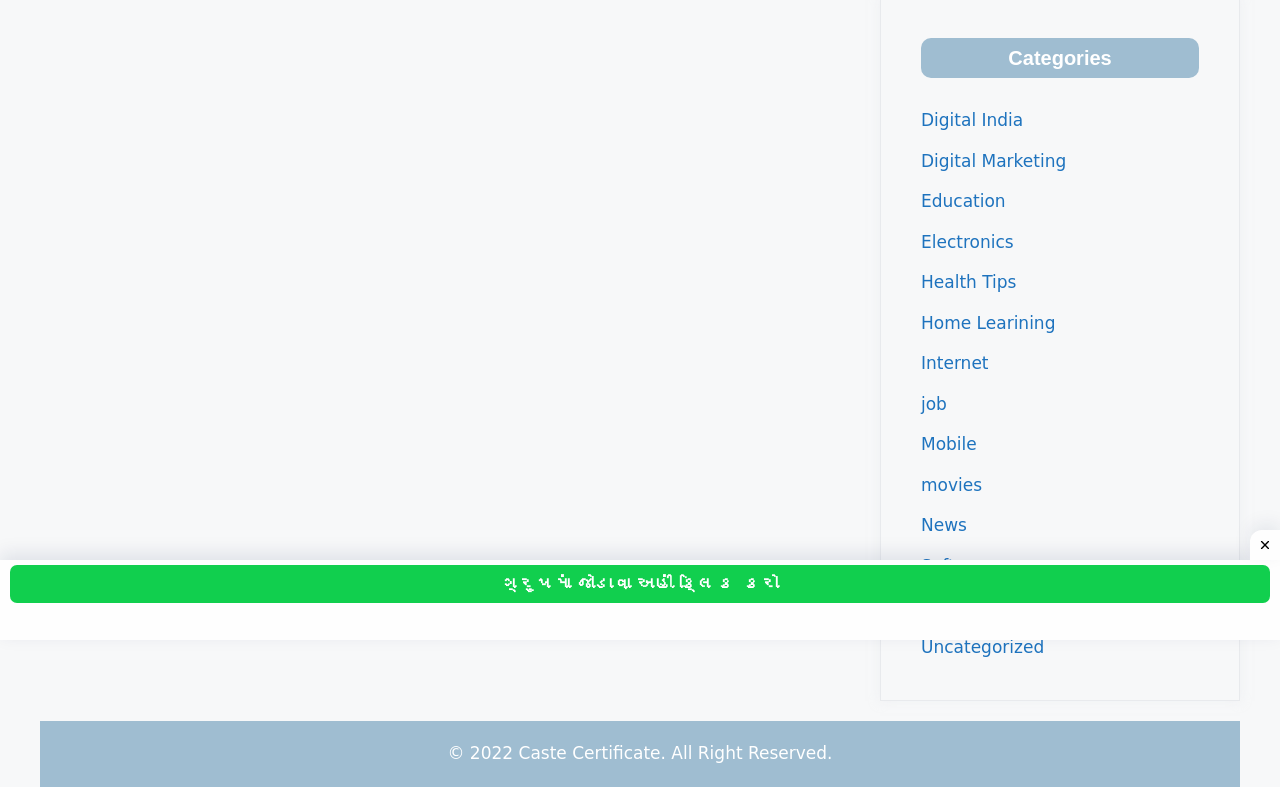Please determine the bounding box coordinates, formatted as (top-left x, top-left y, bottom-right x, bottom-right y), with all values as floating point numbers between 0 and 1. Identify the bounding box of the region described as: Let us introduce ourselves

None